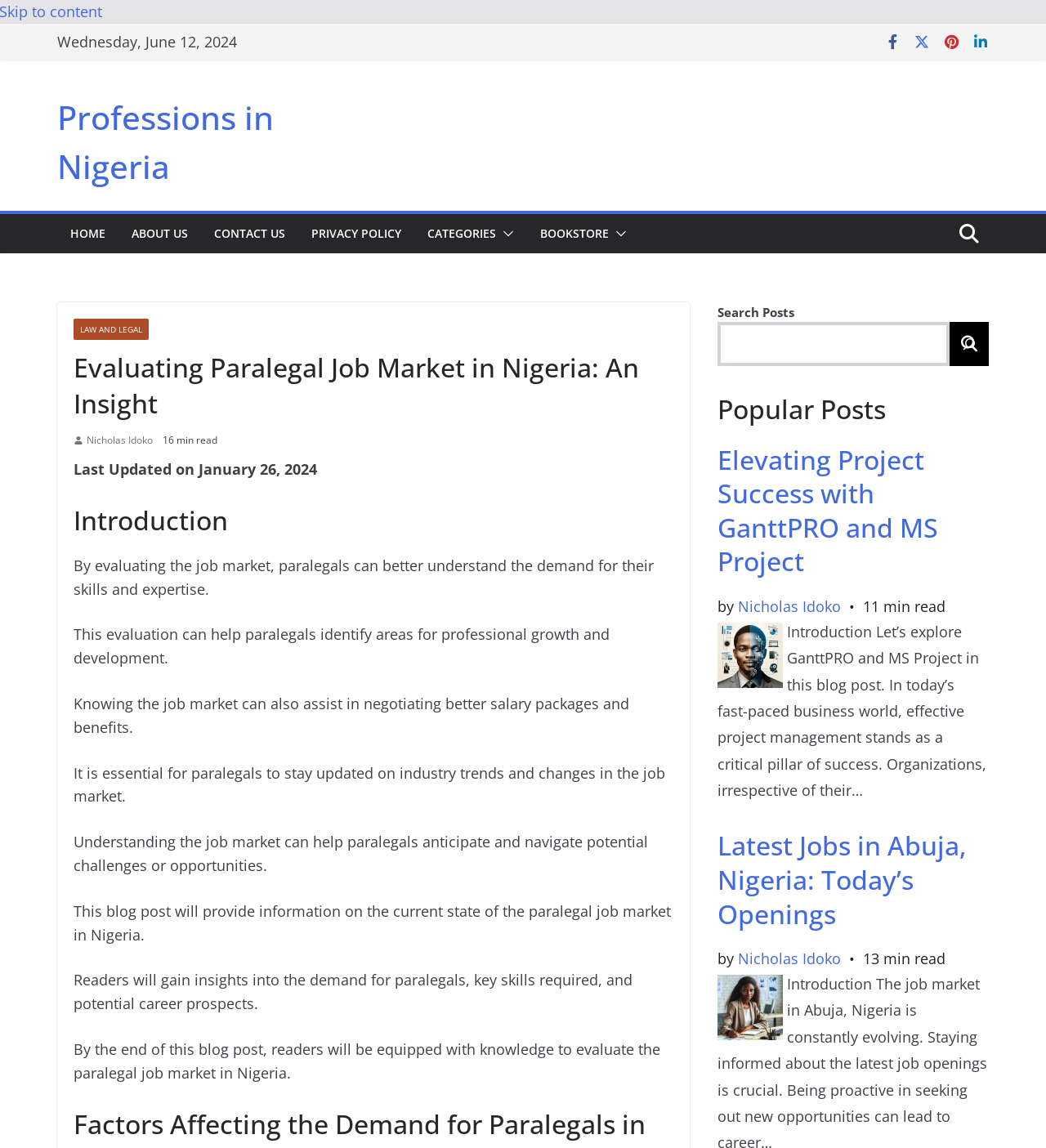Find the bounding box coordinates of the element you need to click on to perform this action: 'Read about Evaluating Paralegal Job Market in Nigeria'. The coordinates should be represented by four float values between 0 and 1, in the format [left, top, right, bottom].

[0.07, 0.304, 0.644, 0.368]